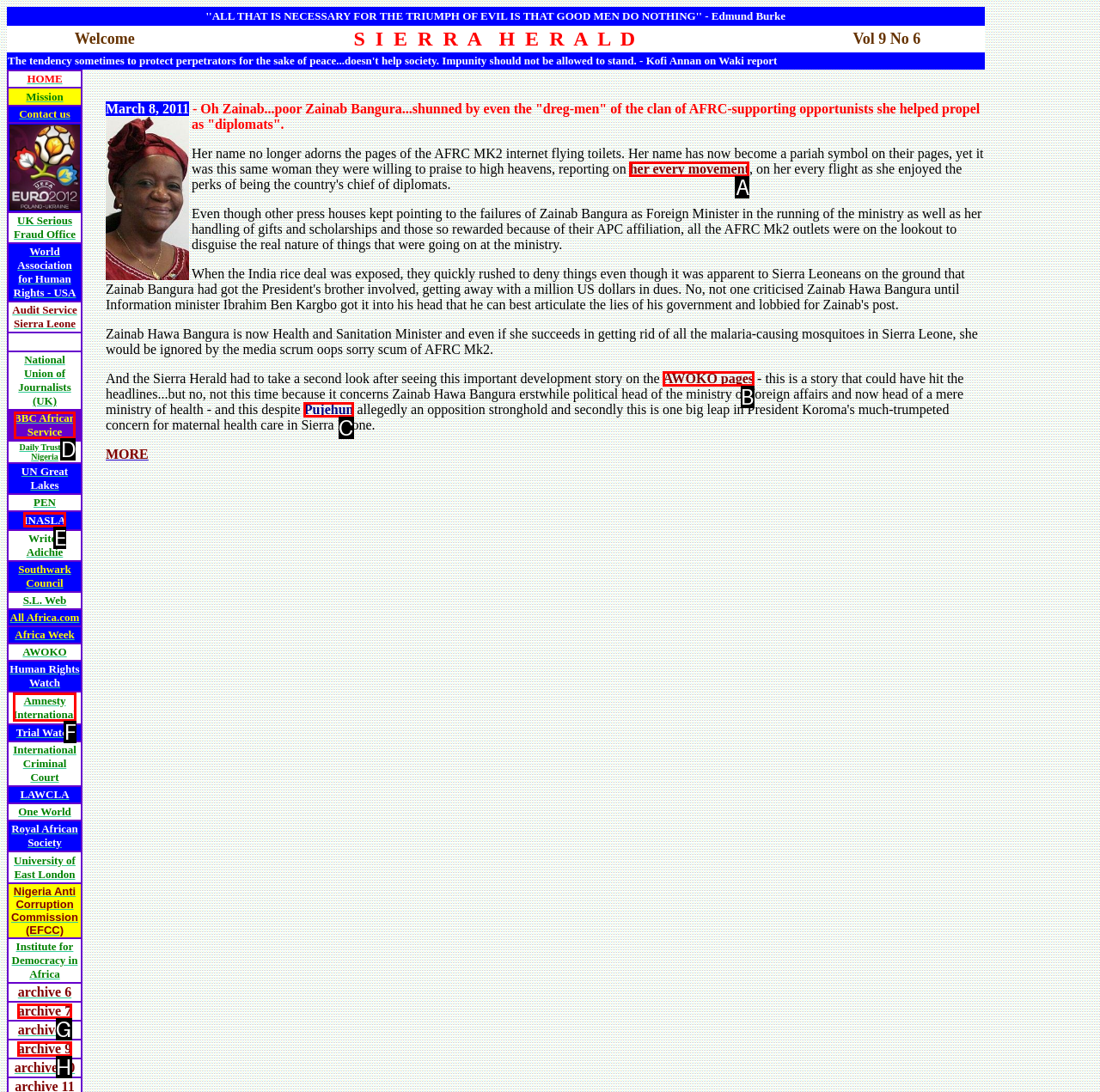Which option aligns with the description: Pujehun? Respond by selecting the correct letter.

C